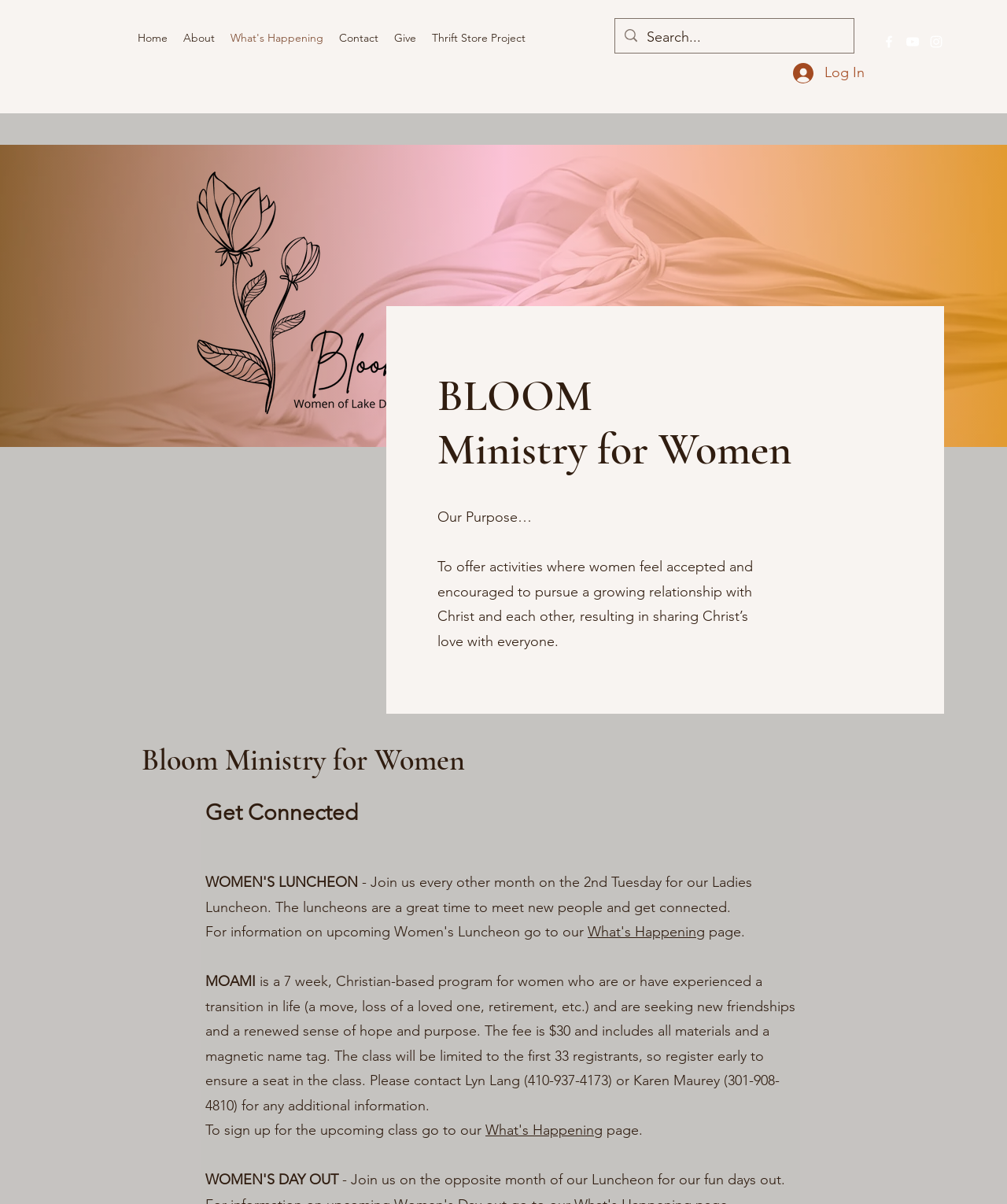Could you indicate the bounding box coordinates of the region to click in order to complete this instruction: "Click the 'Home' link".

[0.129, 0.022, 0.174, 0.041]